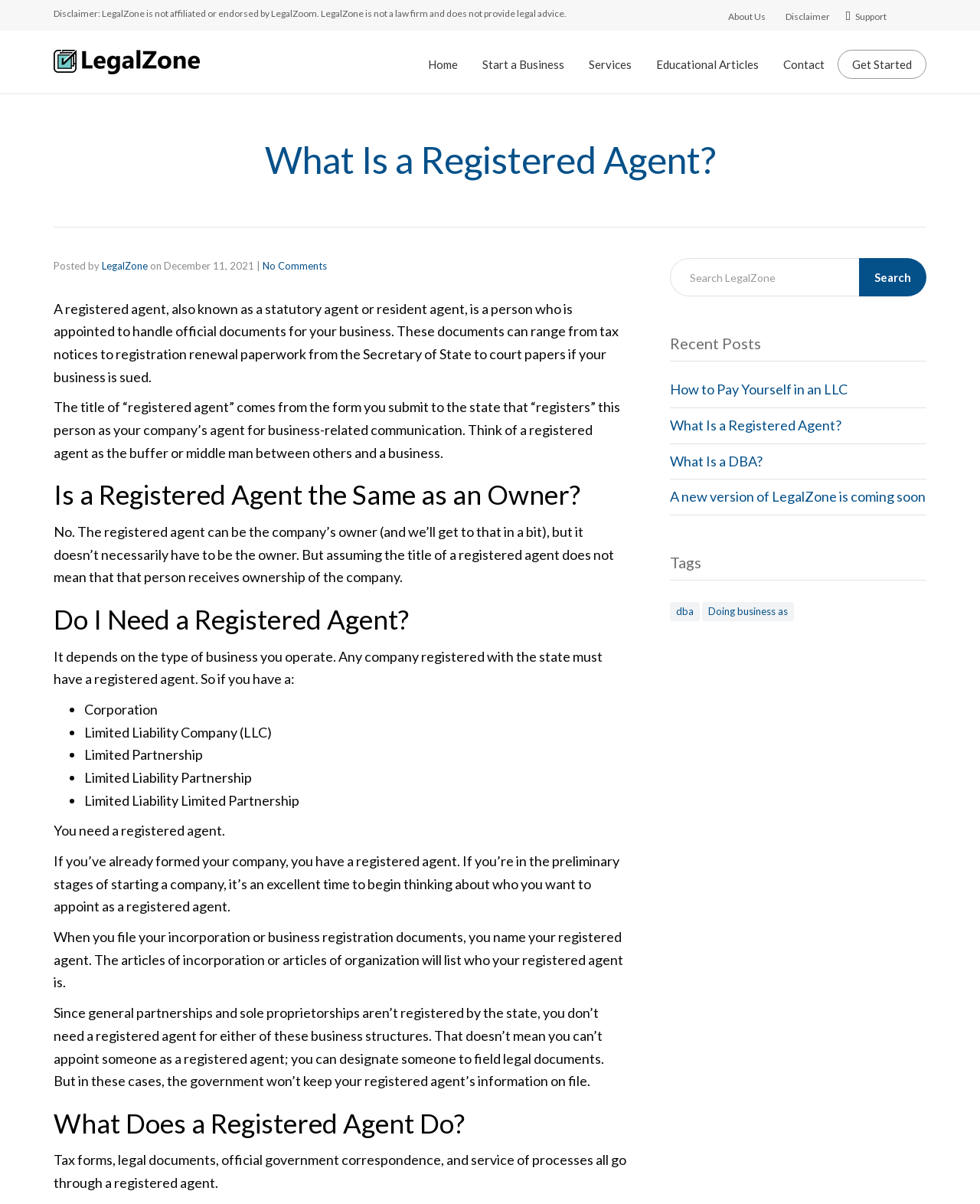Please find the bounding box coordinates in the format (top-left x, top-left y, bottom-right x, bottom-right y) for the given element description. Ensure the coordinates are floating point numbers between 0 and 1. Description: Showcase

None